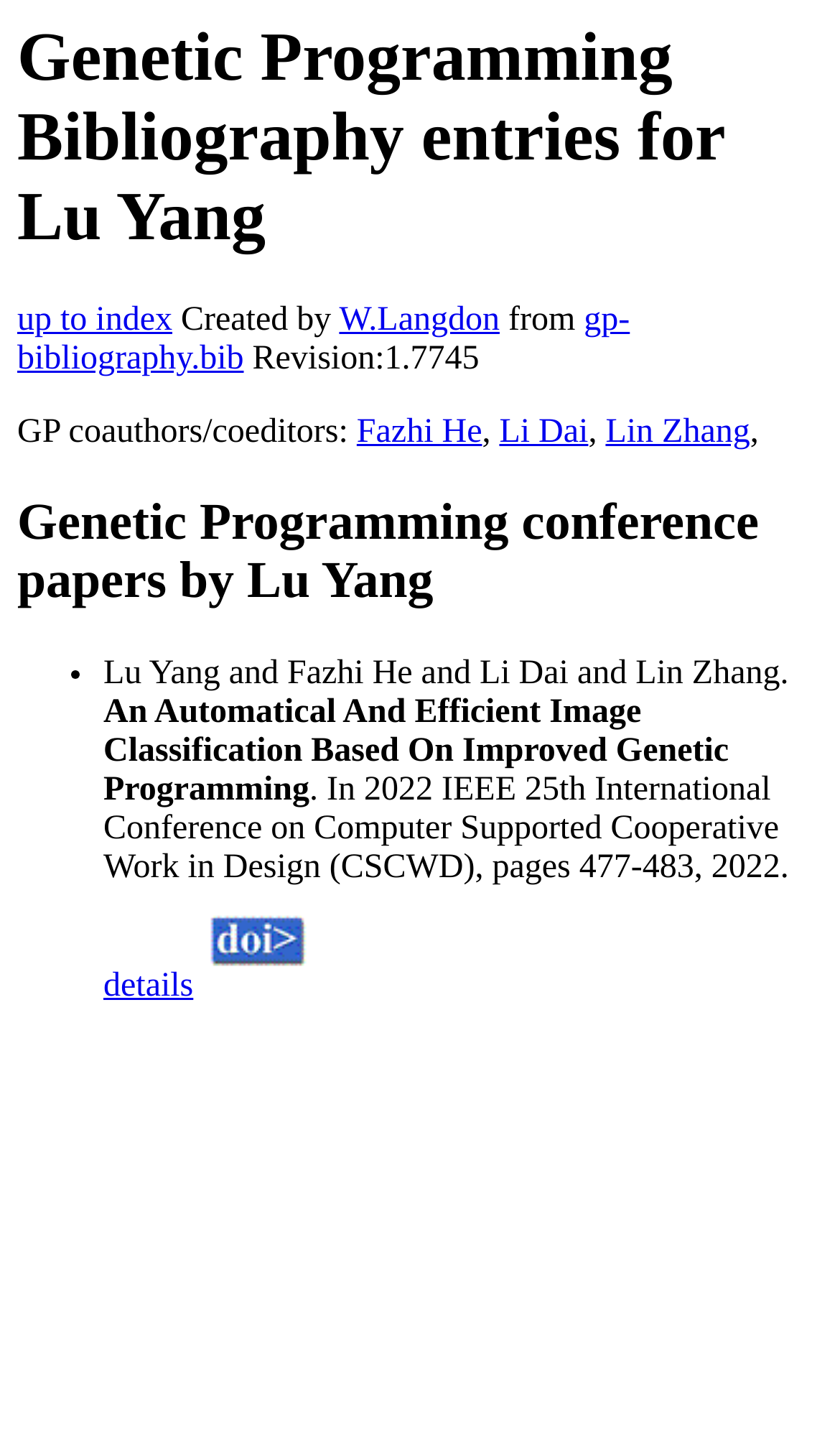Construct a comprehensive caption that outlines the webpage's structure and content.

The webpage is about Genetic Programming Bibliography entries for Lu Yang. At the top, there is a heading with the same title, taking up most of the width. Below the heading, there are several links and static text elements, including "up to index", "Created by", "W.Langdon", "from", and "gp-bibliography.bib", which are aligned horizontally and take up about half of the width. 

To the right of these elements, there is a static text "Revision:1.7745". Below these elements, there is a static text "GP coauthors/coeditors:" followed by links to "Fazhi He", "Li Dai", and "Lin Zhang", which are separated by commas. 

Further down, there is another heading "Genetic Programming conference papers by Lu Yang", which spans the full width. Below this heading, there is a list of conference papers, each starting with a bullet point. The first paper is "An Automatical And Efficient Image Classification Based On Improved Genetic Programming" by Lu Yang and his coauthors, with a description of the paper and a link to "details". To the right of the "details" link, there is an empty link and an image.